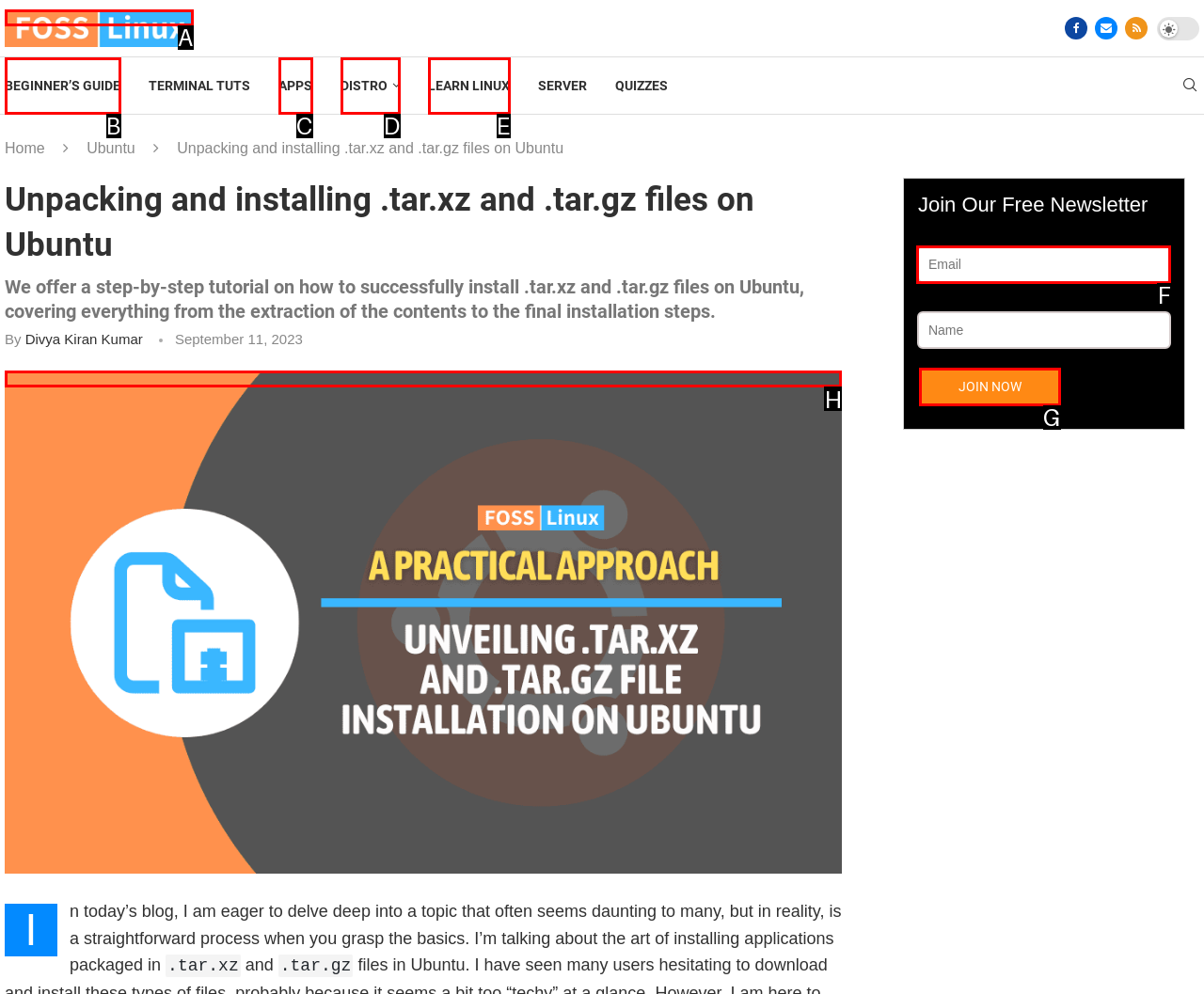Determine which HTML element corresponds to the description: name="CONTACT_EMAIL" placeholder="Email". Provide the letter of the correct option.

F